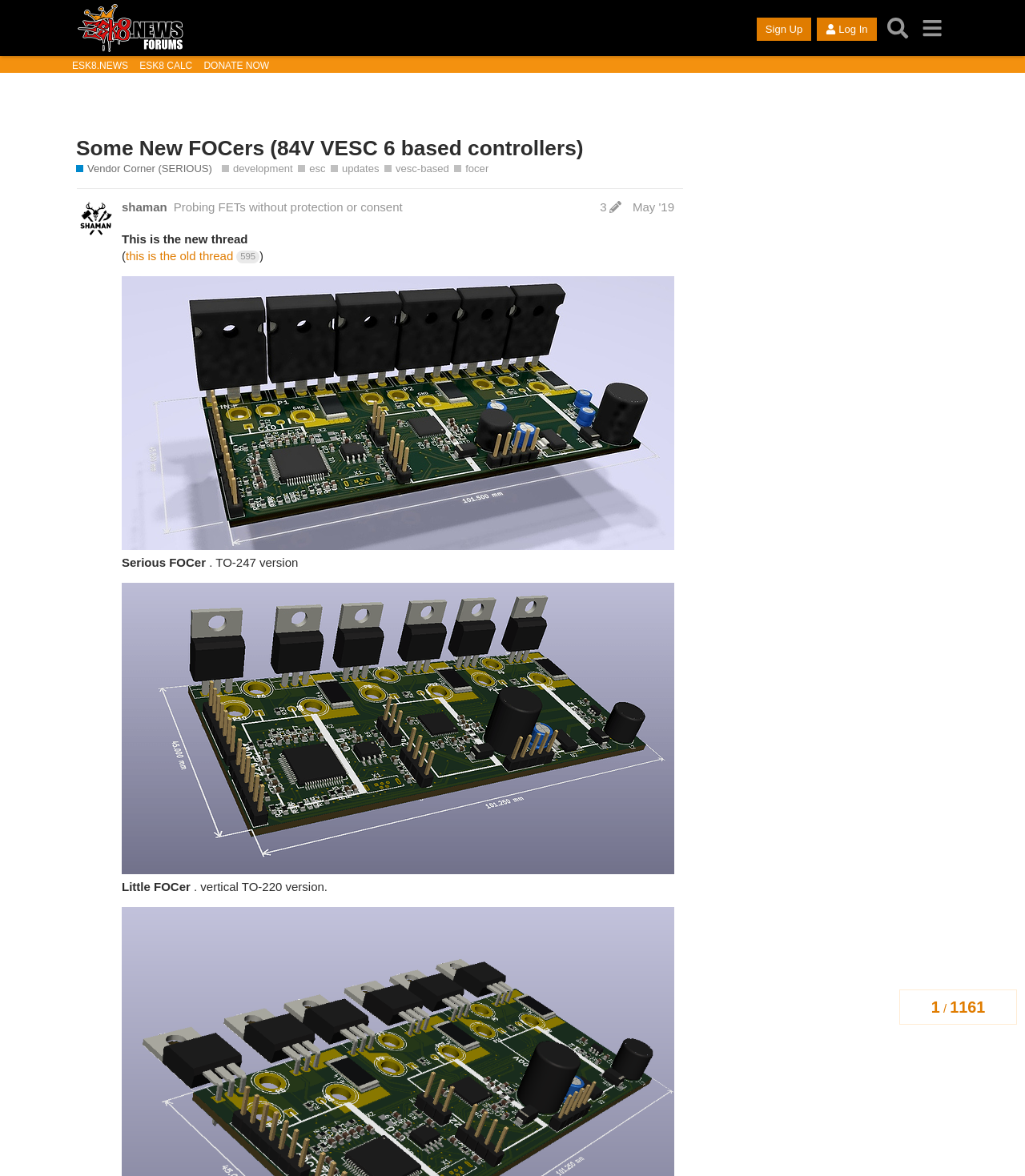Identify the bounding box coordinates of the area that should be clicked in order to complete the given instruction: "View the 'Some New FOCers (84V VESC 6 based controllers)' thread". The bounding box coordinates should be four float numbers between 0 and 1, i.e., [left, top, right, bottom].

[0.074, 0.116, 0.569, 0.136]